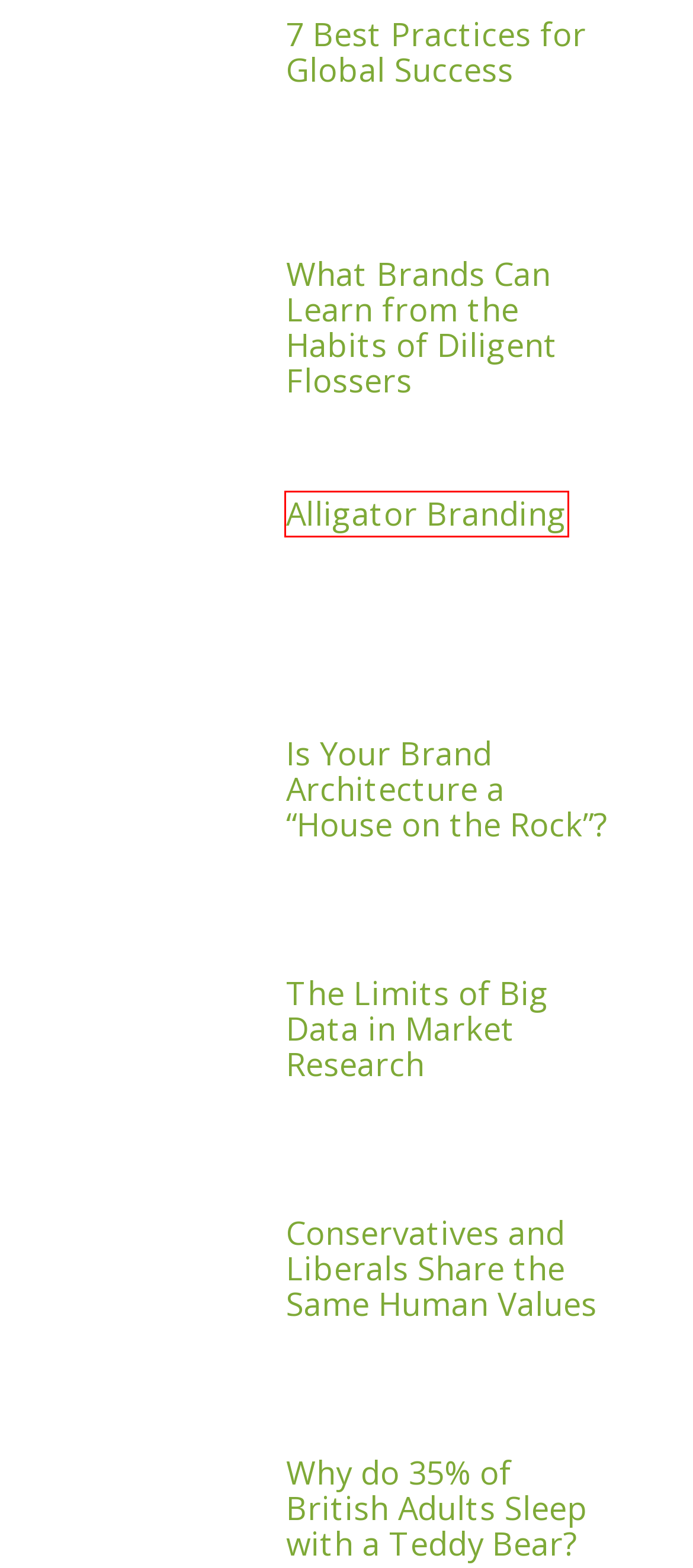Assess the screenshot of a webpage with a red bounding box and determine which webpage description most accurately matches the new page after clicking the element within the red box. Here are the options:
A. Brandgarten | Alligator Branding
B. Brandgarten | The Limits of Big Data in Market Research
C. Brandgarten | Is Your Brand Architecture a “House on the Rock”?
D. Brandgarten | 7 Best Practices for Global Success
E. Brandgarten | Conservatives and Liberals Share the Same Human Values
F. Brandgarten | Why do 35% of British Adults Sleep with a Teddy Bear?
G. Brandgarten | Kill The Elevator Speech
H. Brandgarten | What Brands Can Learn from the Habits of Diligent Flossers

A